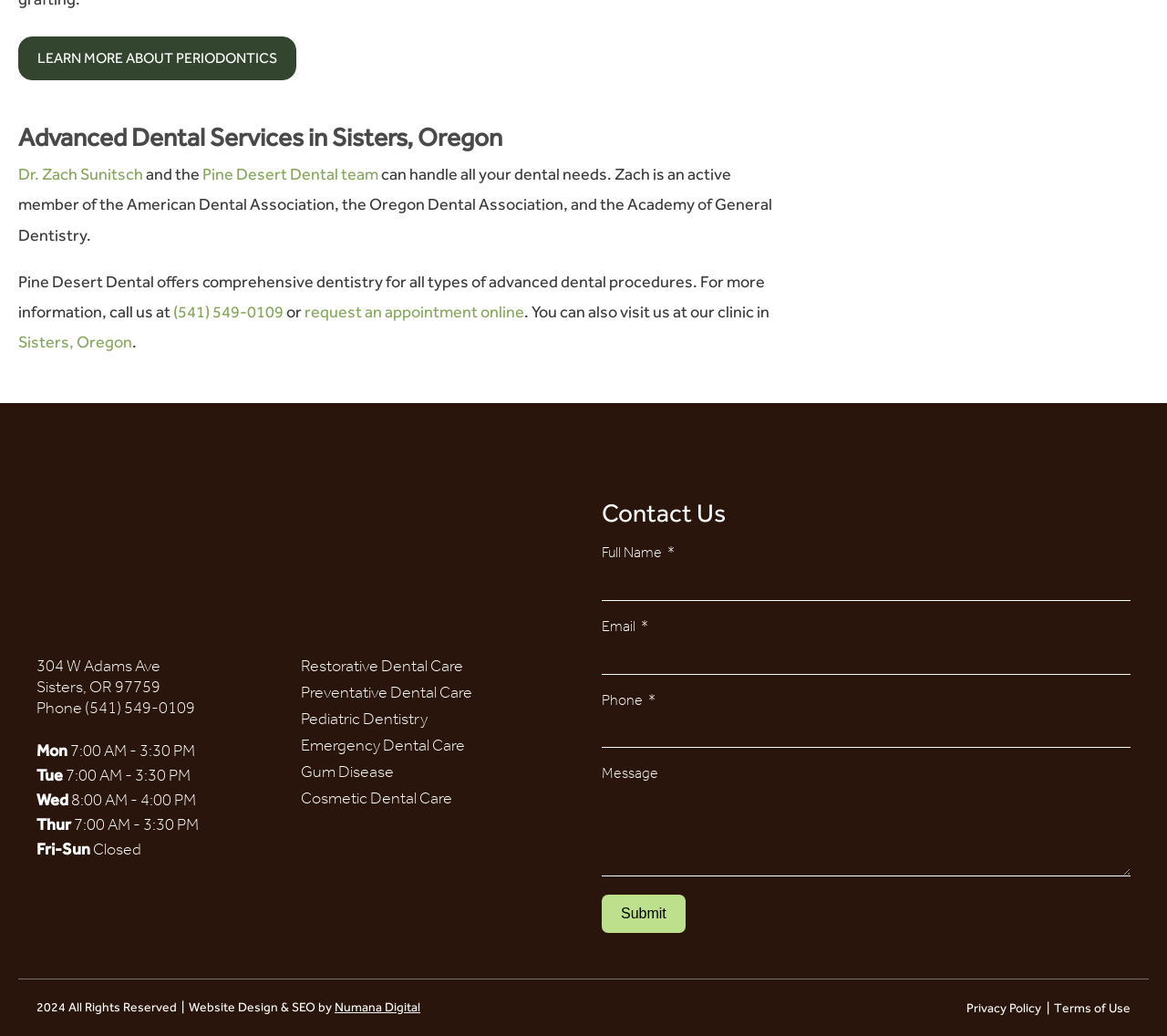What is the phone number of the dental clinic?
Based on the image, answer the question with a single word or brief phrase.

(541) 549-0109